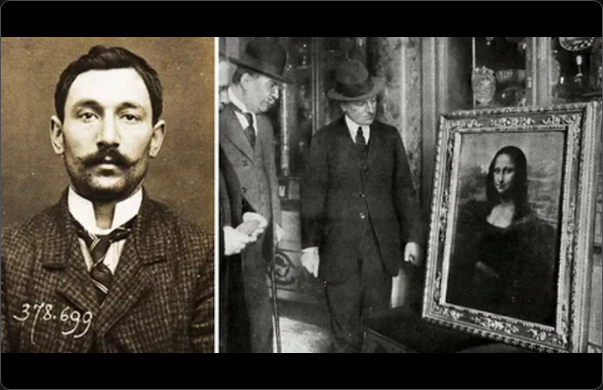What is the number marked on Vincenzo Peruggia's mugshot?
Based on the screenshot, respond with a single word or phrase.

378.699